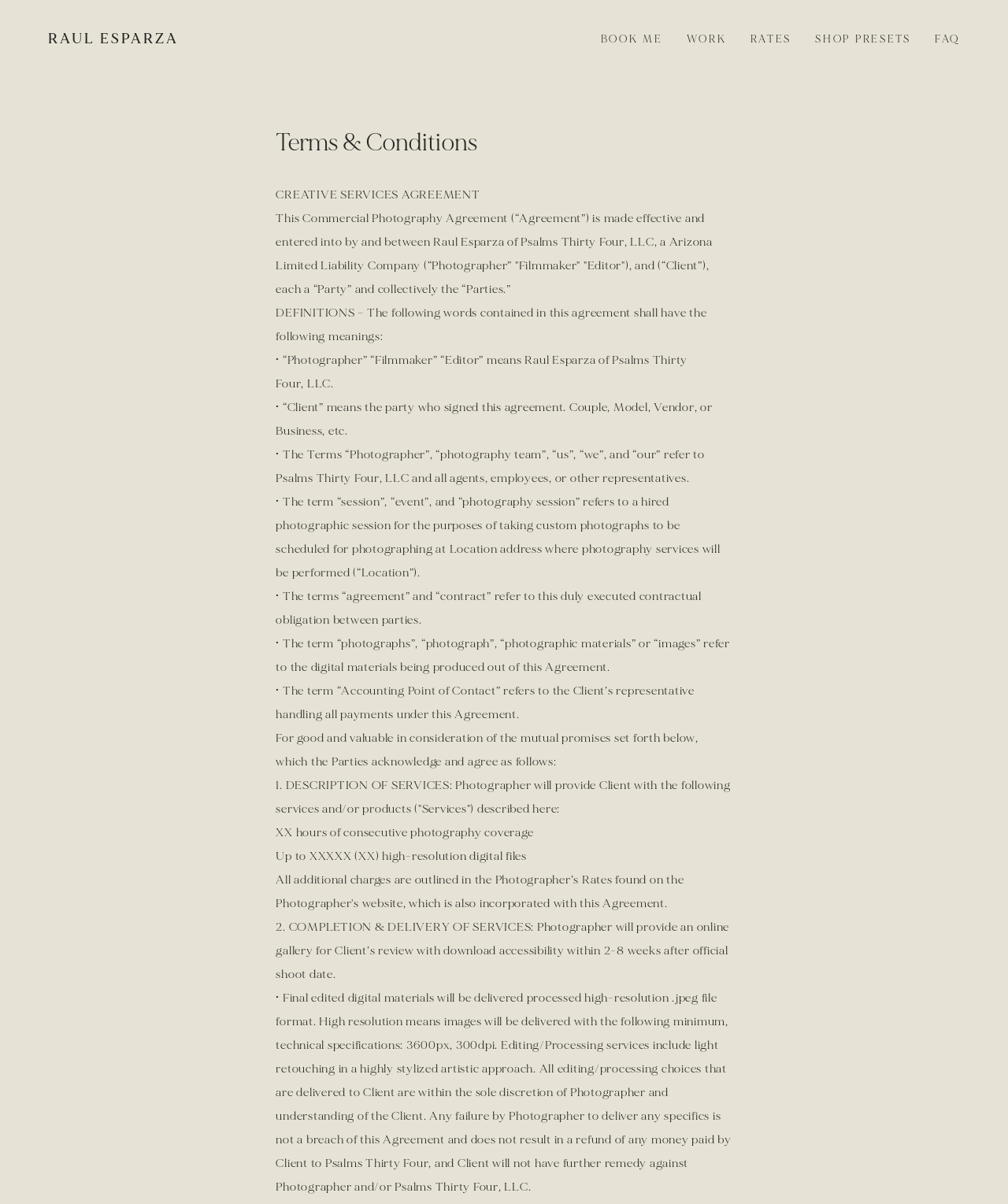How many high-resolution digital files will the client receive?
Examine the image closely and answer the question with as much detail as possible.

I found the answer by reading the description of services, which mentions that the client will receive up to XXXXX (XX) high-resolution digital files.